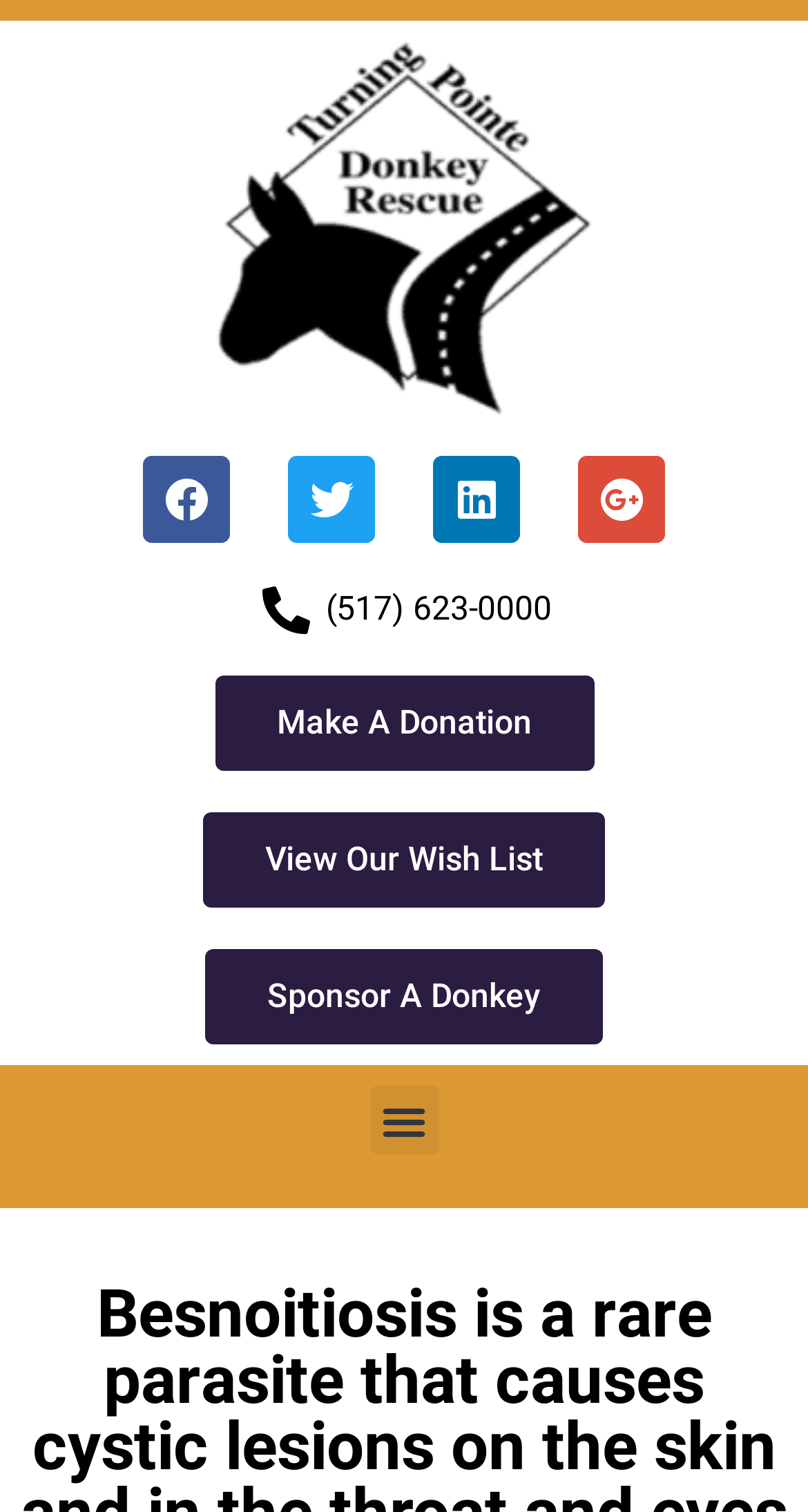Please mark the bounding box coordinates of the area that should be clicked to carry out the instruction: "Make a donation".

[0.265, 0.447, 0.735, 0.51]